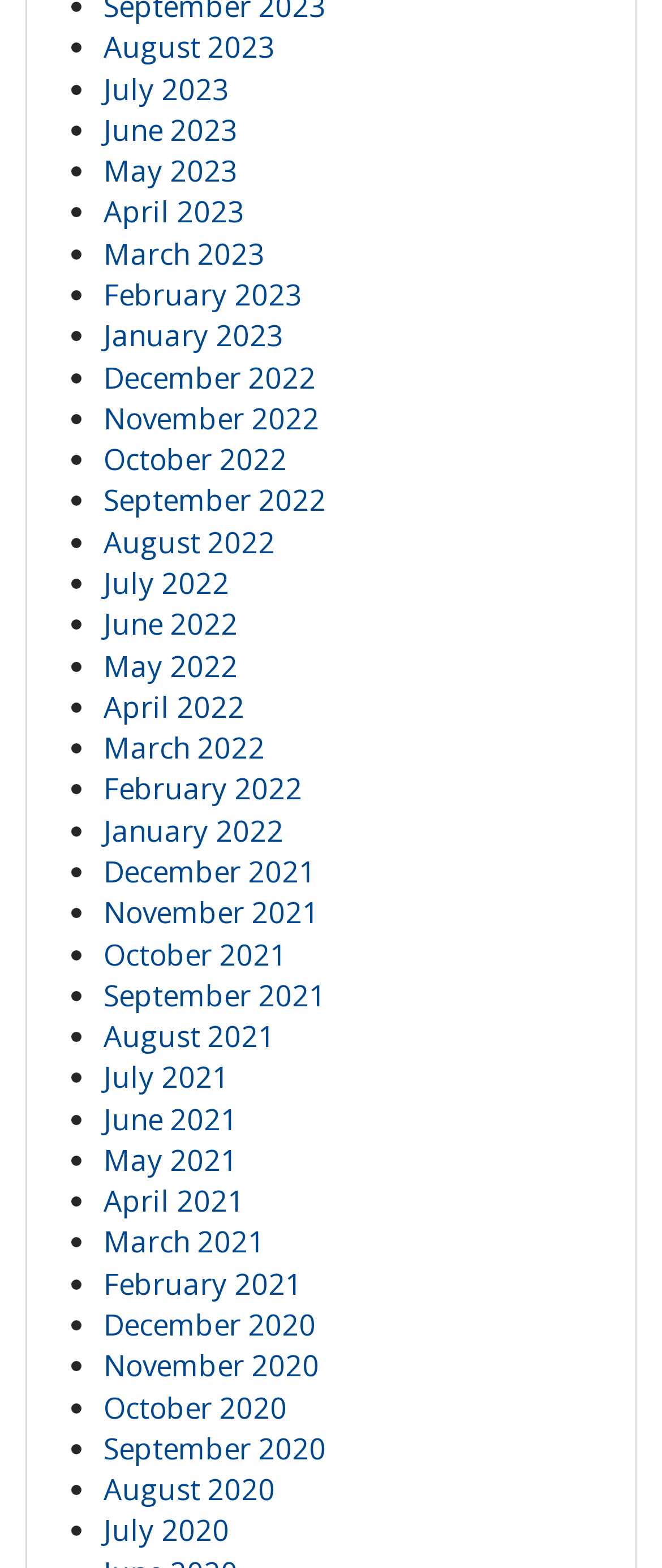Identify the bounding box coordinates of the clickable region necessary to fulfill the following instruction: "View February 2021". The bounding box coordinates should be four float numbers between 0 and 1, i.e., [left, top, right, bottom].

[0.156, 0.806, 0.456, 0.831]